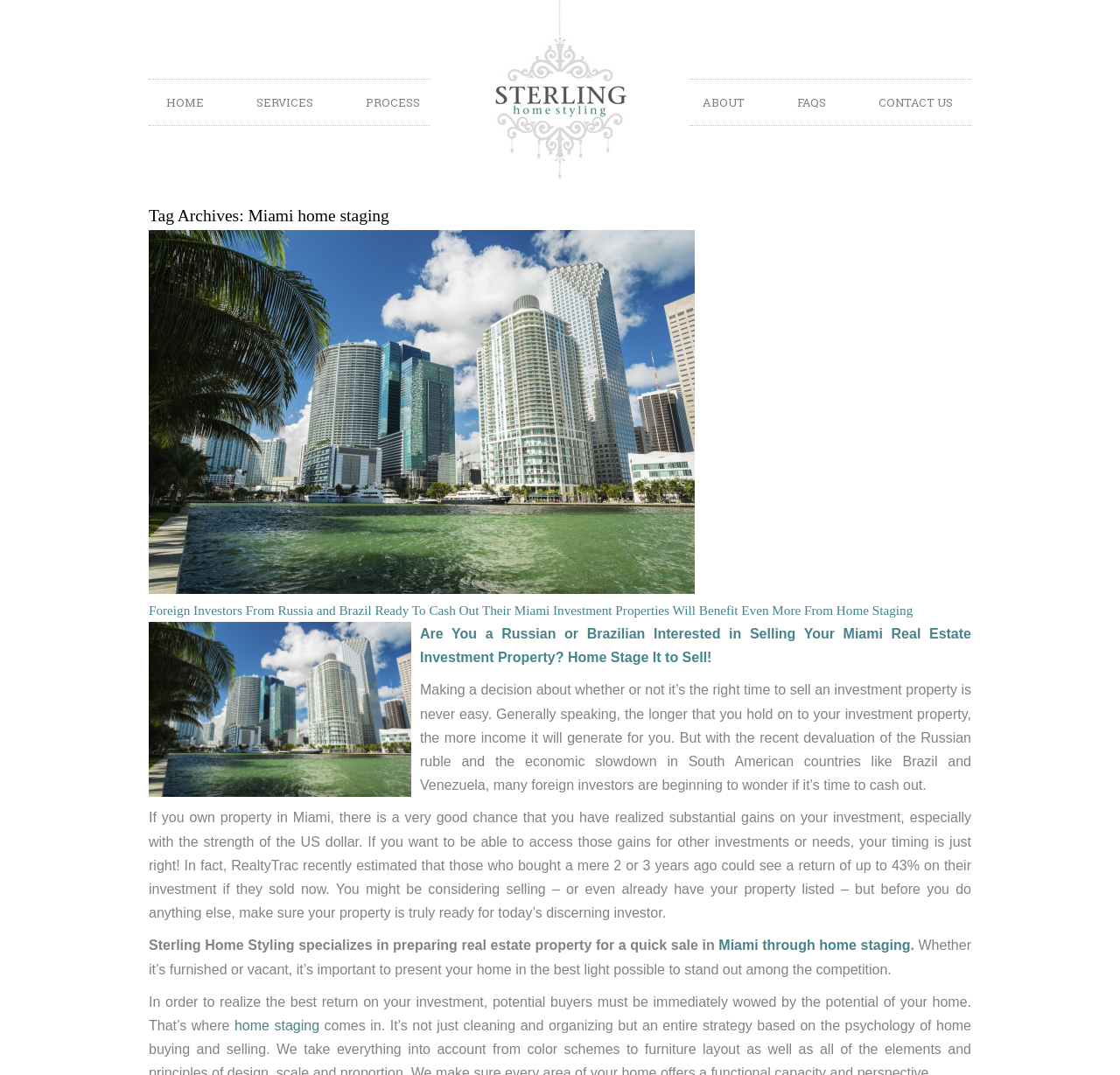What is the purpose of home staging?
Based on the visual information, provide a detailed and comprehensive answer.

I determined the purpose of home staging by analyzing the text content of the webpage, specifically the sentence 'Sterling Home Styling specializes in preparing real estate property for a quick sale in...' which implies that home staging is used to sell property quickly.